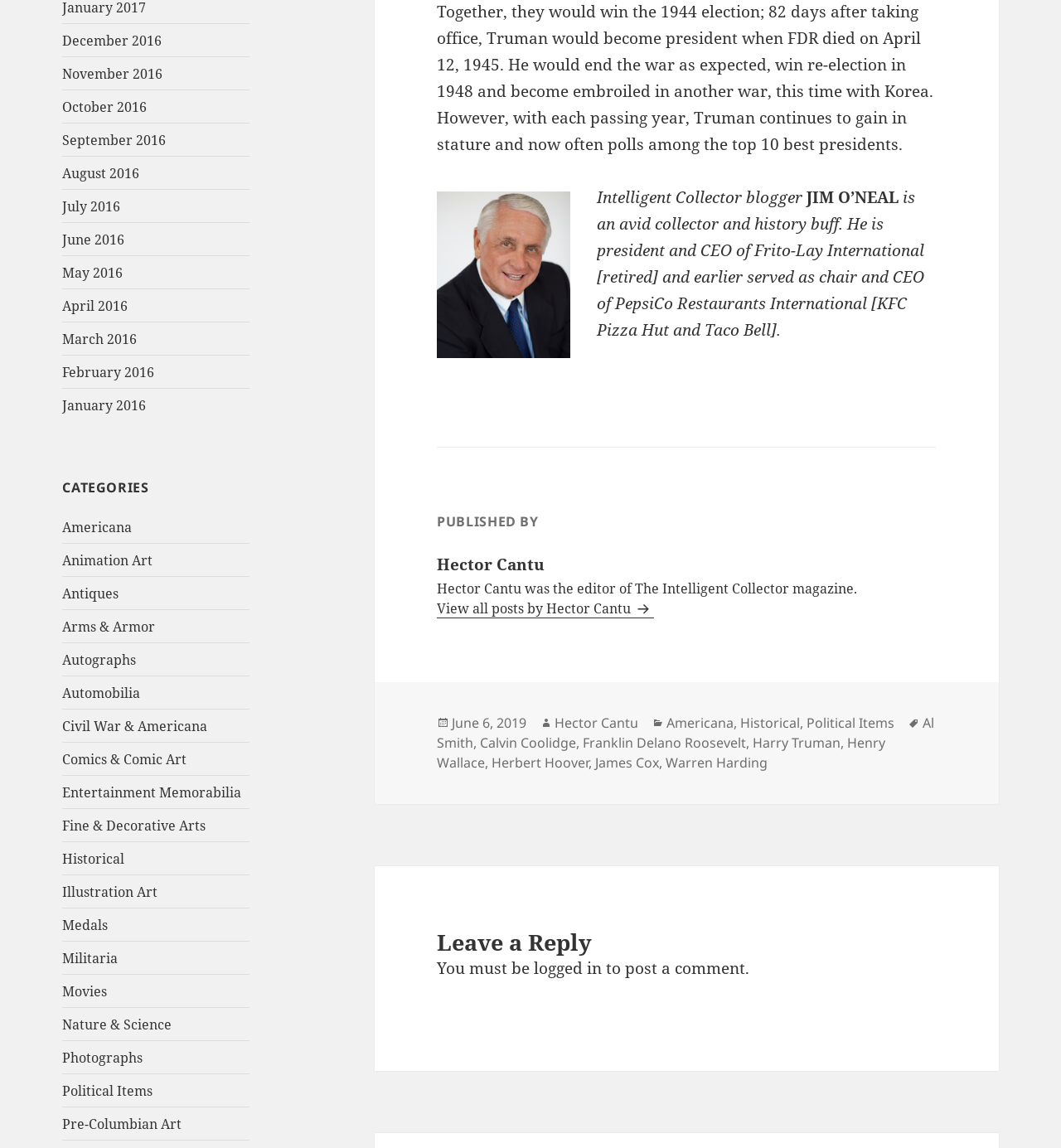With reference to the image, please provide a detailed answer to the following question: Who is the author of this blog post?

The author of this blog post is Hector Cantu, as indicated by the 'PUBLISHED BY' section which mentions his name and provides a link to view all his posts.